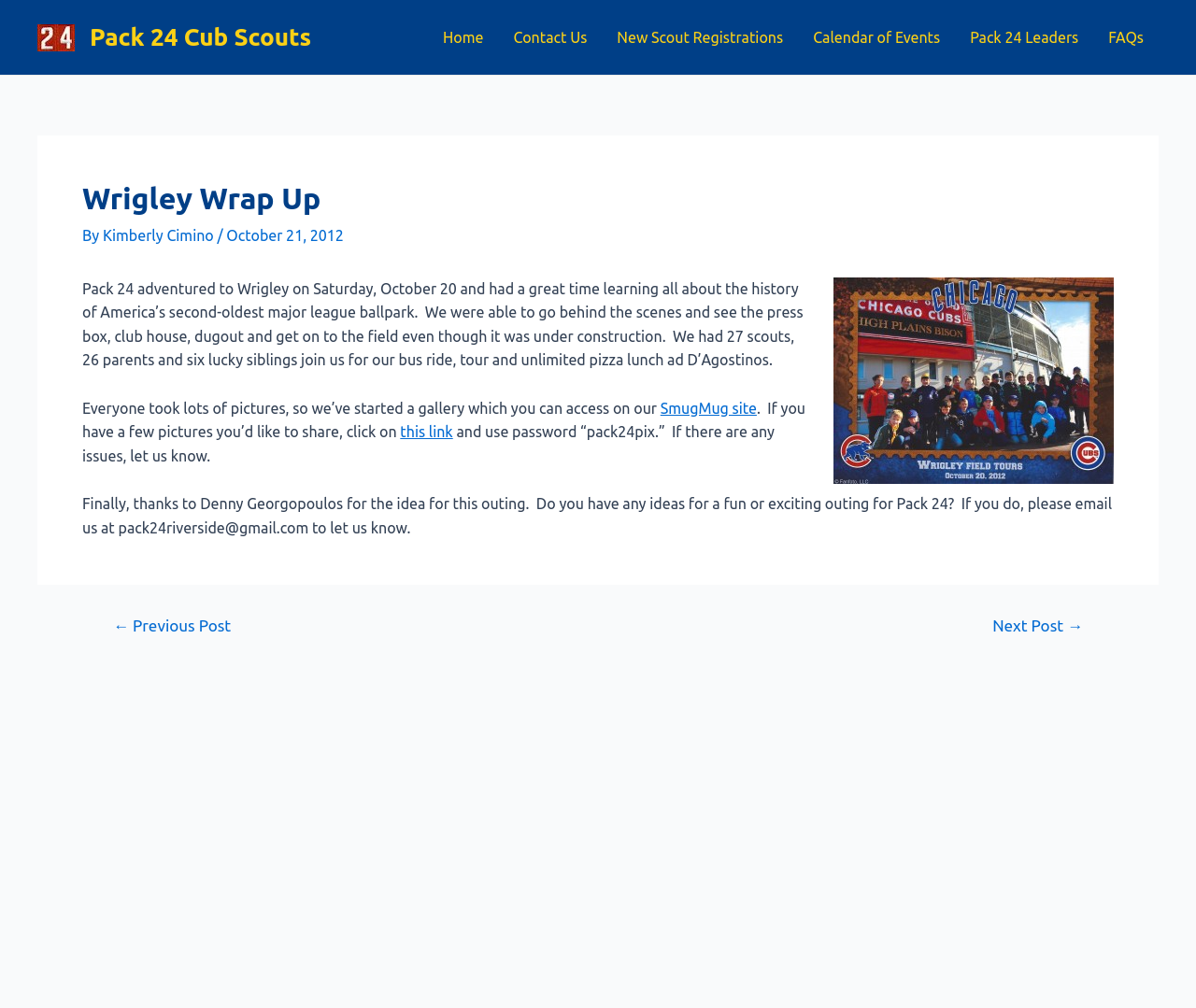Where did the scouts go on an outing?
Look at the image and construct a detailed response to the question.

The scouts went on an outing to Wrigley, which is mentioned in the article header 'Wrigley Wrap Up' and also in the text 'Pack 24 adventured to Wrigley on Saturday, October 20...'.